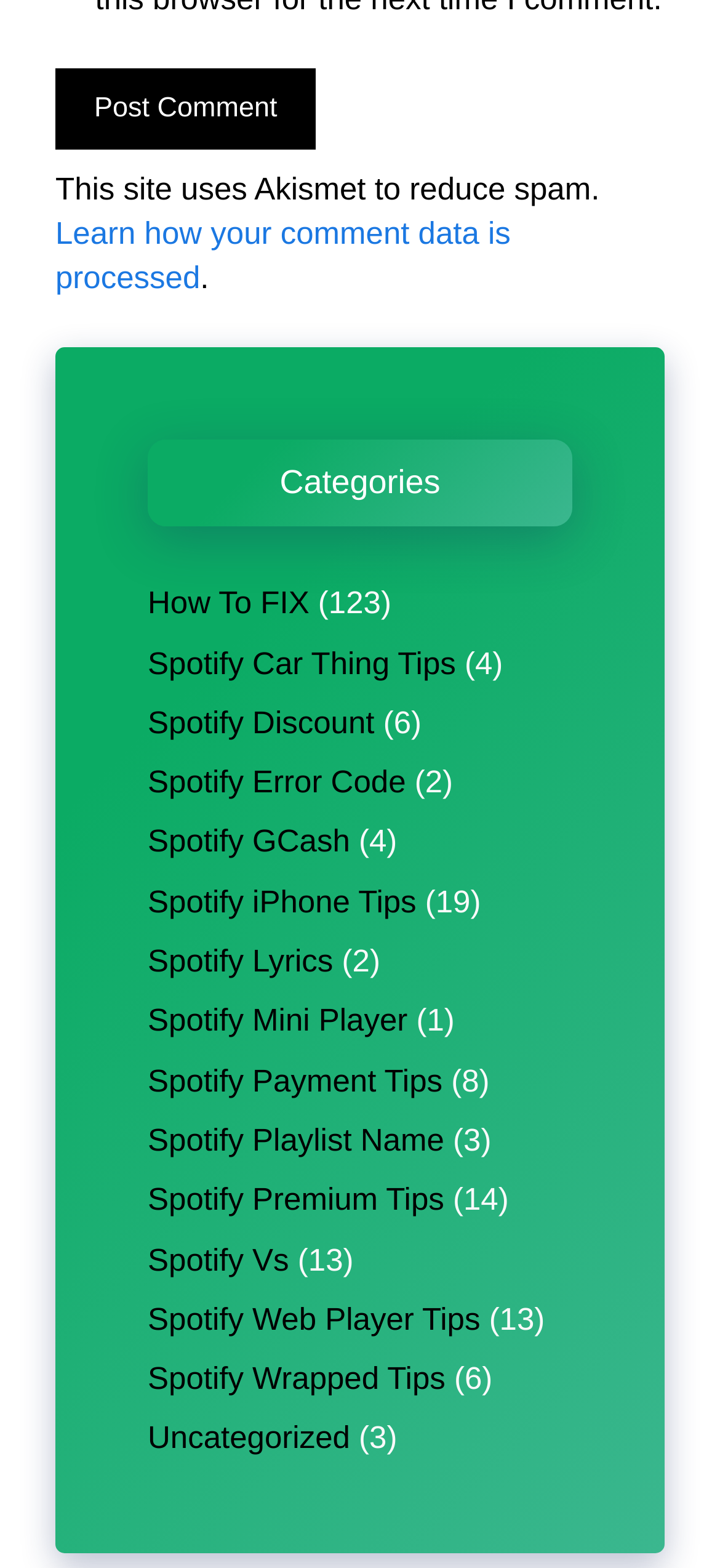Could you find the bounding box coordinates of the clickable area to complete this instruction: "Click the 'Post Comment' button"?

[0.077, 0.043, 0.439, 0.096]